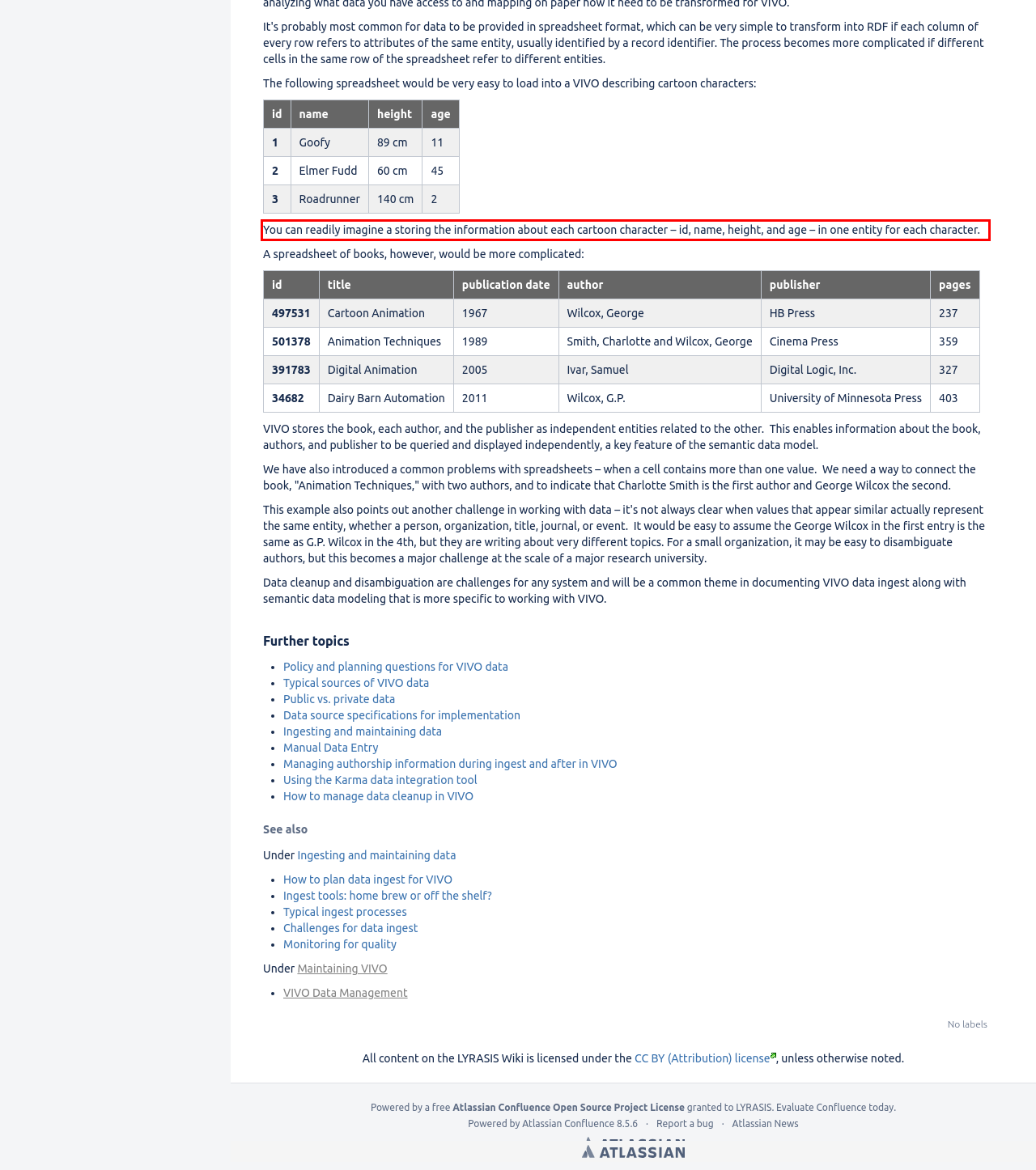Identify the text within the red bounding box on the webpage screenshot and generate the extracted text content.

You can readily imagine a storing the information about each cartoon character – id, name, height, and age – in one entity for each character.